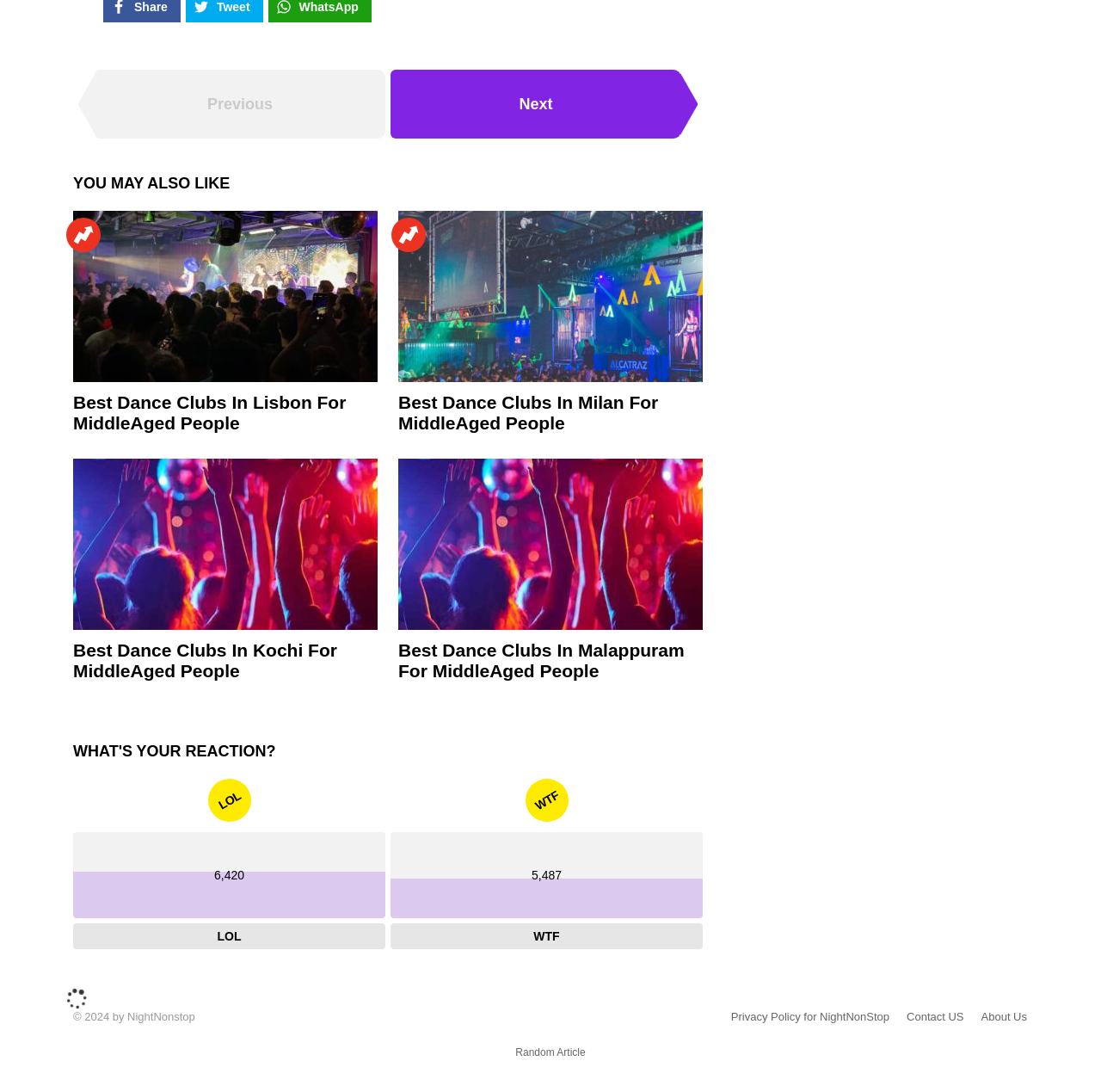Identify the bounding box coordinates for the element that needs to be clicked to fulfill this instruction: "View the article 'Best Dance Clubs In Lisbon For MiddleAged People'". Provide the coordinates in the format of four float numbers between 0 and 1: [left, top, right, bottom].

[0.066, 0.193, 0.343, 0.35]